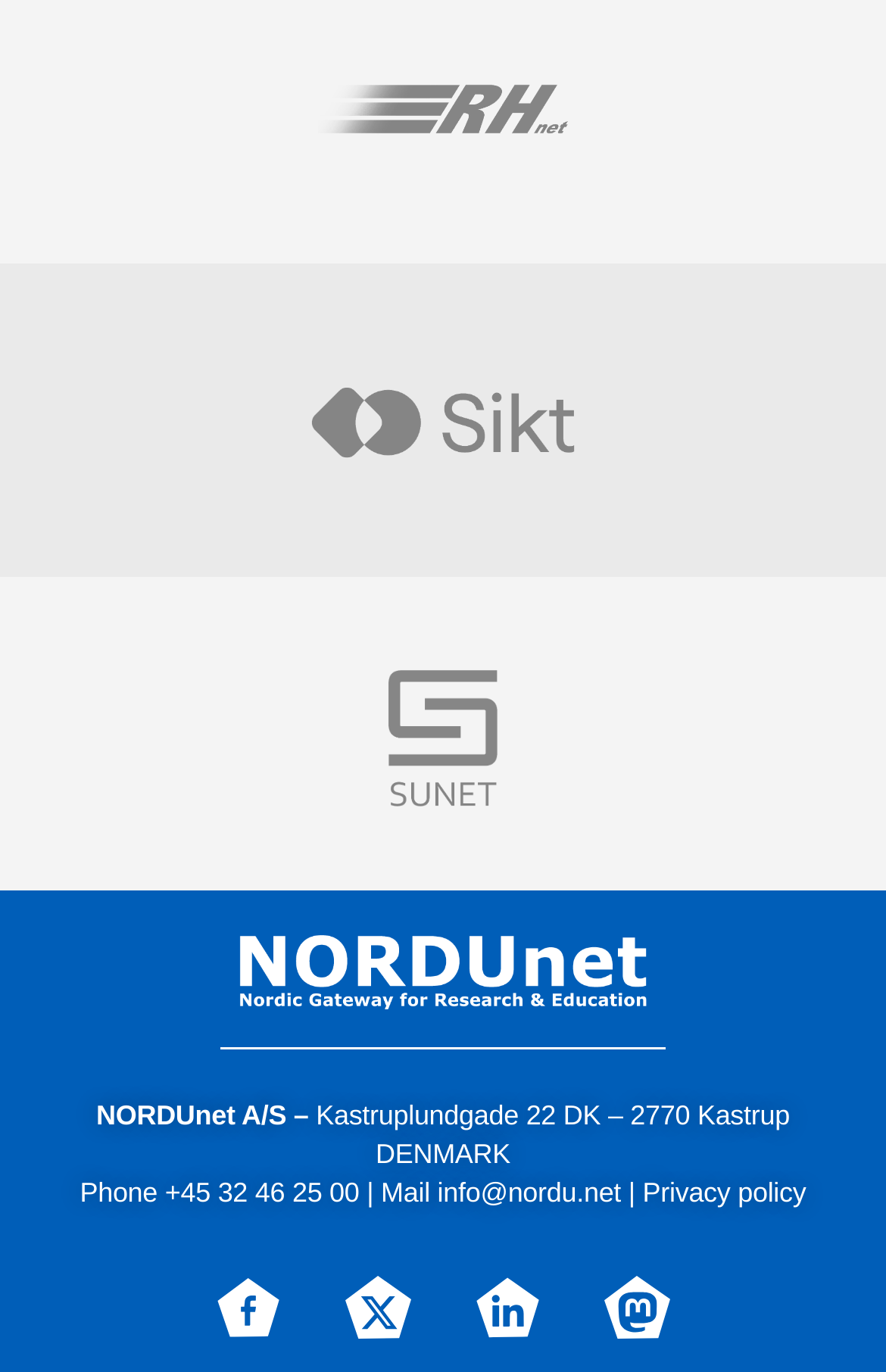Identify the bounding box for the described UI element. Provide the coordinates in (top-left x, top-left y, bottom-right x, bottom-right y) format with values ranging from 0 to 1: alt="NORDUnet logo"

[0.231, 0.654, 0.769, 0.765]